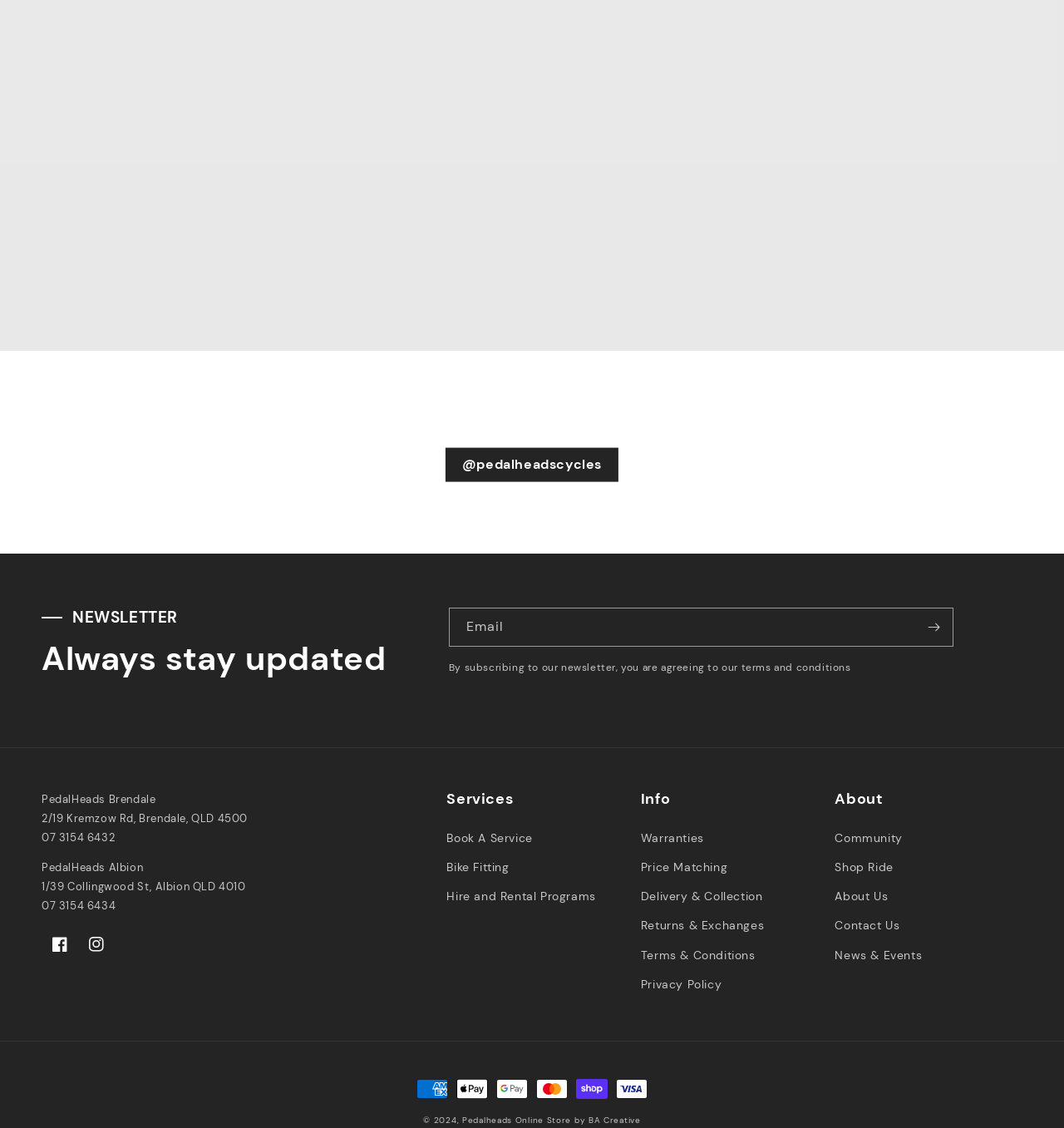Identify the bounding box coordinates of the region that should be clicked to execute the following instruction: "Book a service".

[0.42, 0.734, 0.501, 0.756]